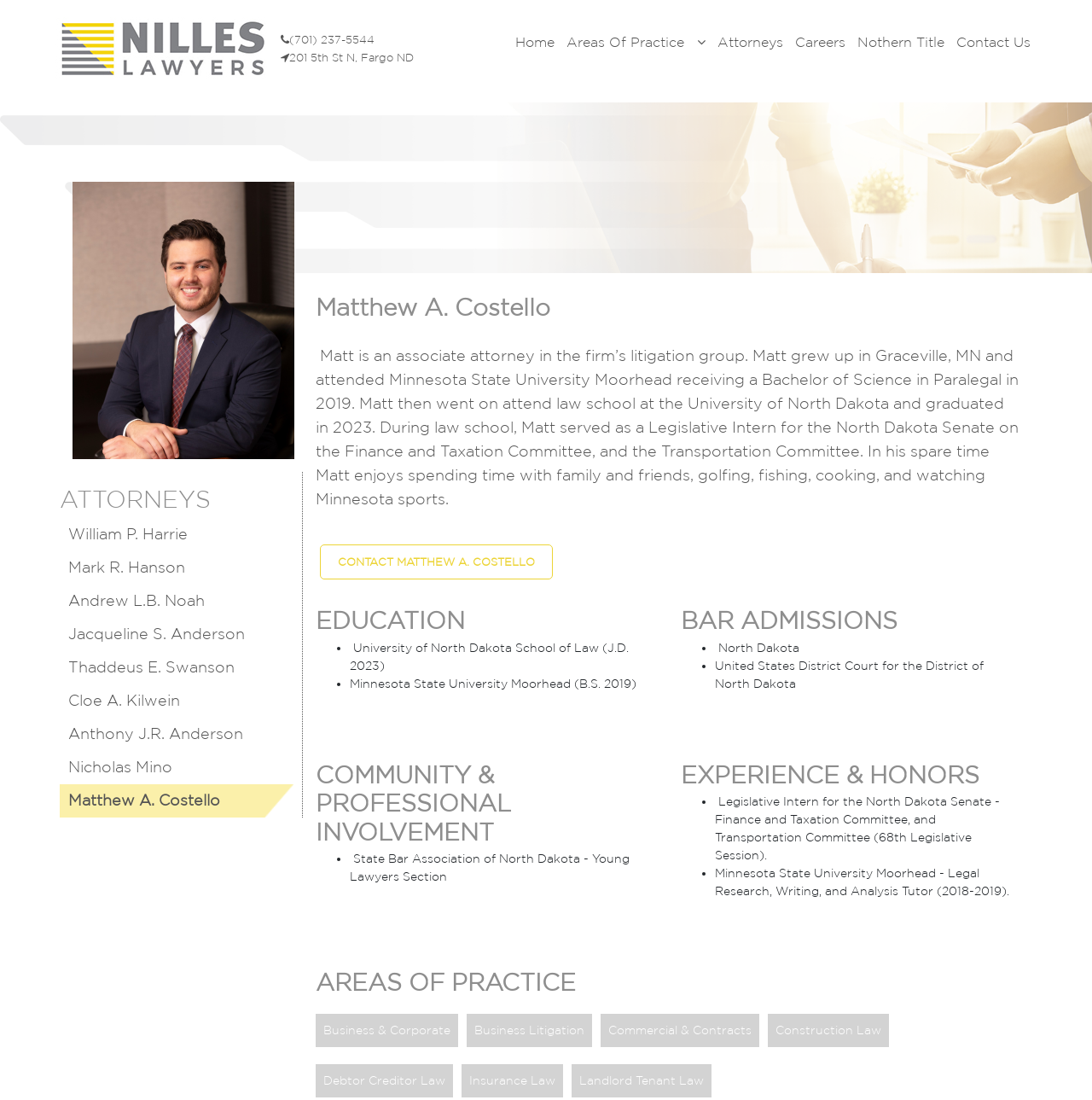Provide a brief response to the question below using one word or phrase:
What is the phone number of the law firm?

(701) 237-5544